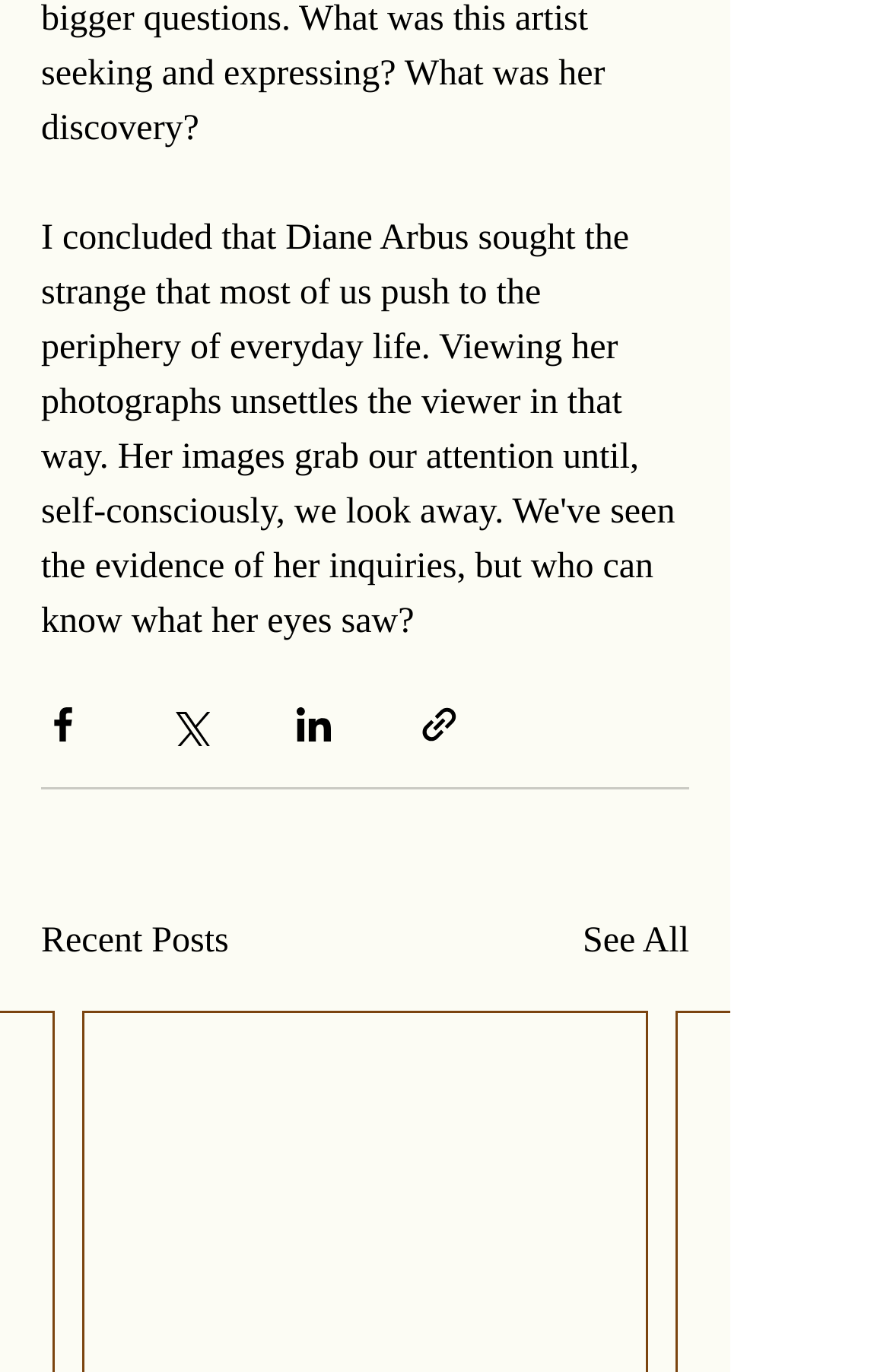Identify the bounding box for the element characterized by the following description: "See All".

[0.655, 0.668, 0.774, 0.707]